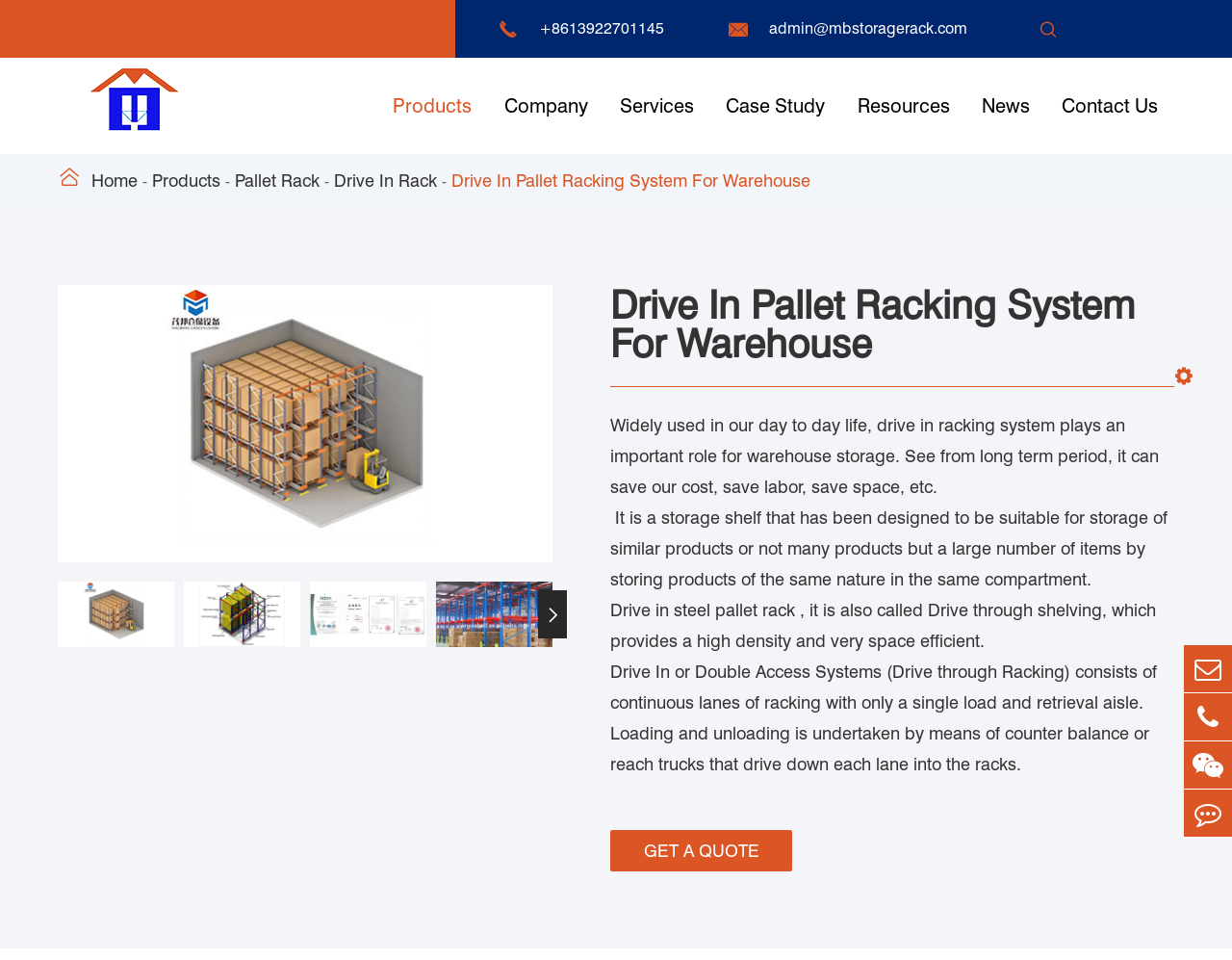Identify the bounding box for the given UI element using the description provided. Coordinates should be in the format (top-left x, top-left y, bottom-right x, bottom-right y) and must be between 0 and 1. Here is the description: Pallet Rack

[0.191, 0.173, 0.259, 0.205]